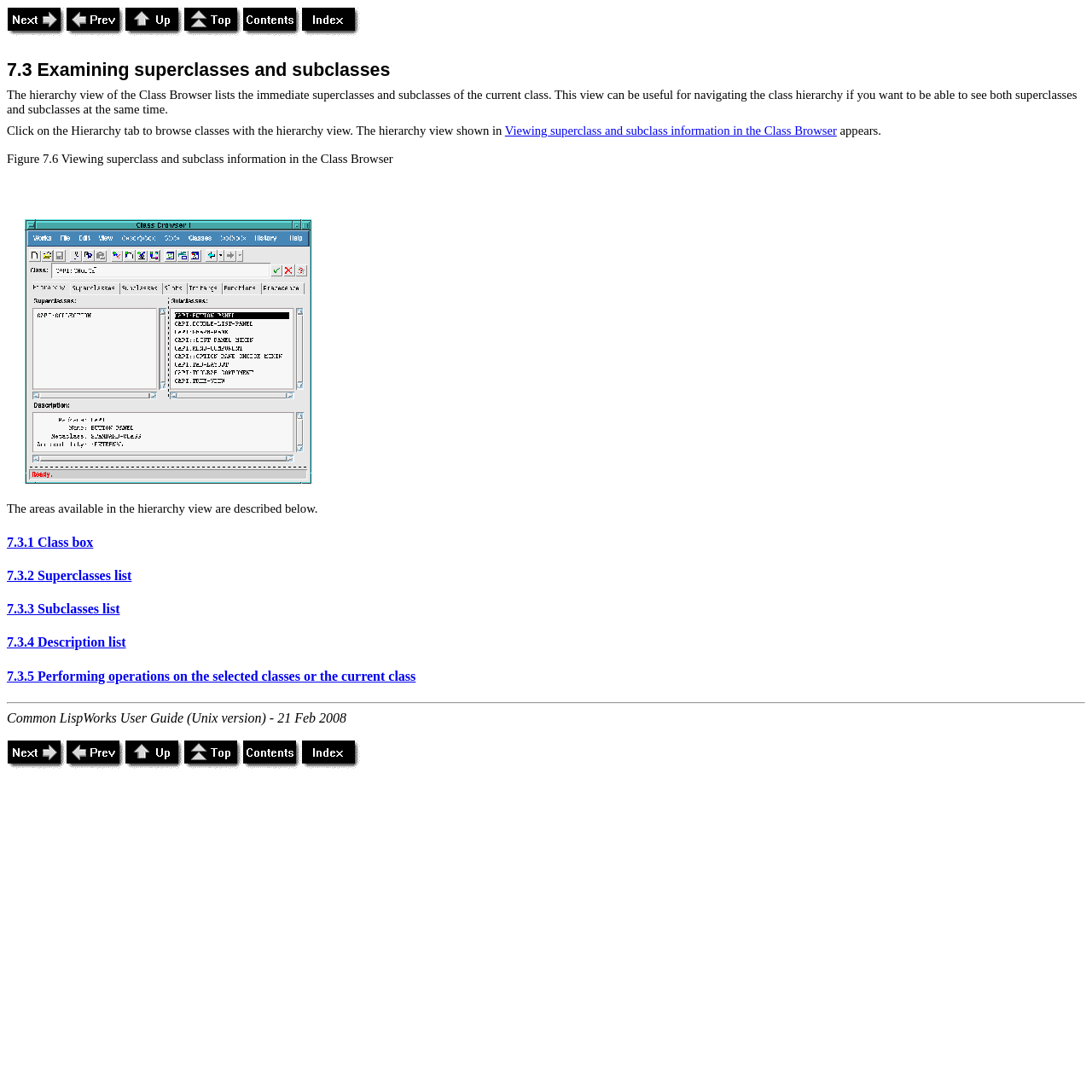Can you identify the bounding box coordinates of the clickable region needed to carry out this instruction: 'Click on the 'Next' button'? The coordinates should be four float numbers within the range of 0 to 1, stated as [left, top, right, bottom].

[0.006, 0.022, 0.06, 0.035]